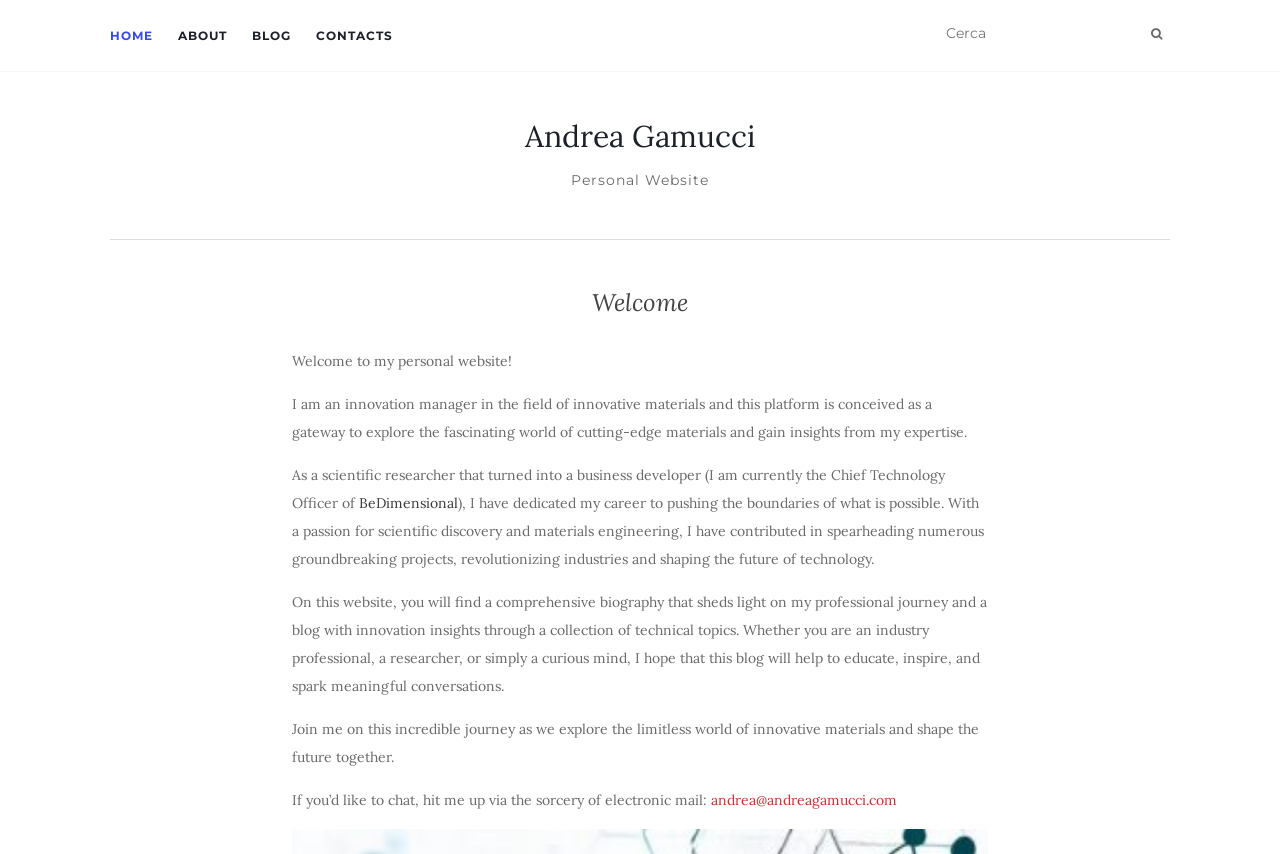Analyze and describe the webpage in a detailed narrative.

This webpage is Andrea Gamucci's personal website. At the top, there are four navigation links: "HOME", "ABOUT", "BLOG", and "CONTACTS", aligned horizontally and evenly spaced. To the right of these links, there is a search bar with a textbox labeled "Cerca" and a search button with a magnifying glass icon.

Below the navigation links, there is a large header section with the title "Andrea Gamucci" and a subtitle "Personal Website". The header section takes up about half of the webpage's width.

The main content of the webpage is divided into several sections. The first section is a welcome message, which includes a heading "Welcome" and a brief introduction to Andrea Gamucci's personal website. The introduction is followed by a longer paragraph that describes Andrea's background as an innovation manager and his expertise in innovative materials.

The next section includes a link to "BeDimensional", which is likely a company or organization related to Andrea's work. This section also describes Andrea's career and contributions to the field of materials engineering.

The following sections include a brief overview of the content on the website, including a biography and a blog with innovation insights. The final section is a call to action, encouraging visitors to join Andrea on his journey and explore the world of innovative materials.

At the very bottom of the webpage, there is a contact section with an email address, "andrea@andreagamucci.com", and an invitation to get in touch with Andrea via email.